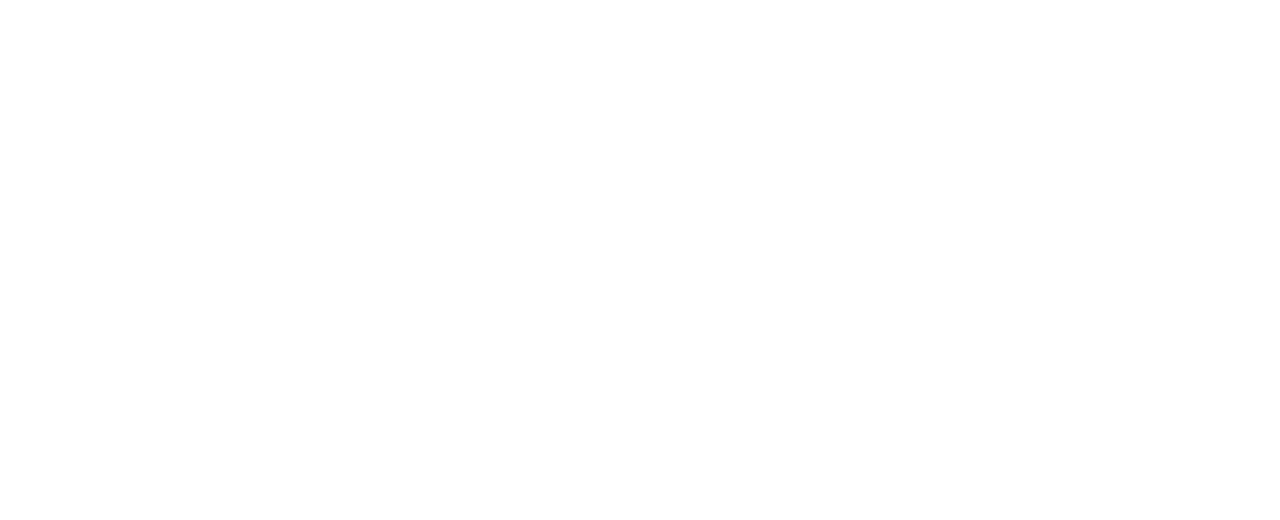Provide a one-word or brief phrase answer to the question:
What is the main theme of the webpage?

Collaboration and networking